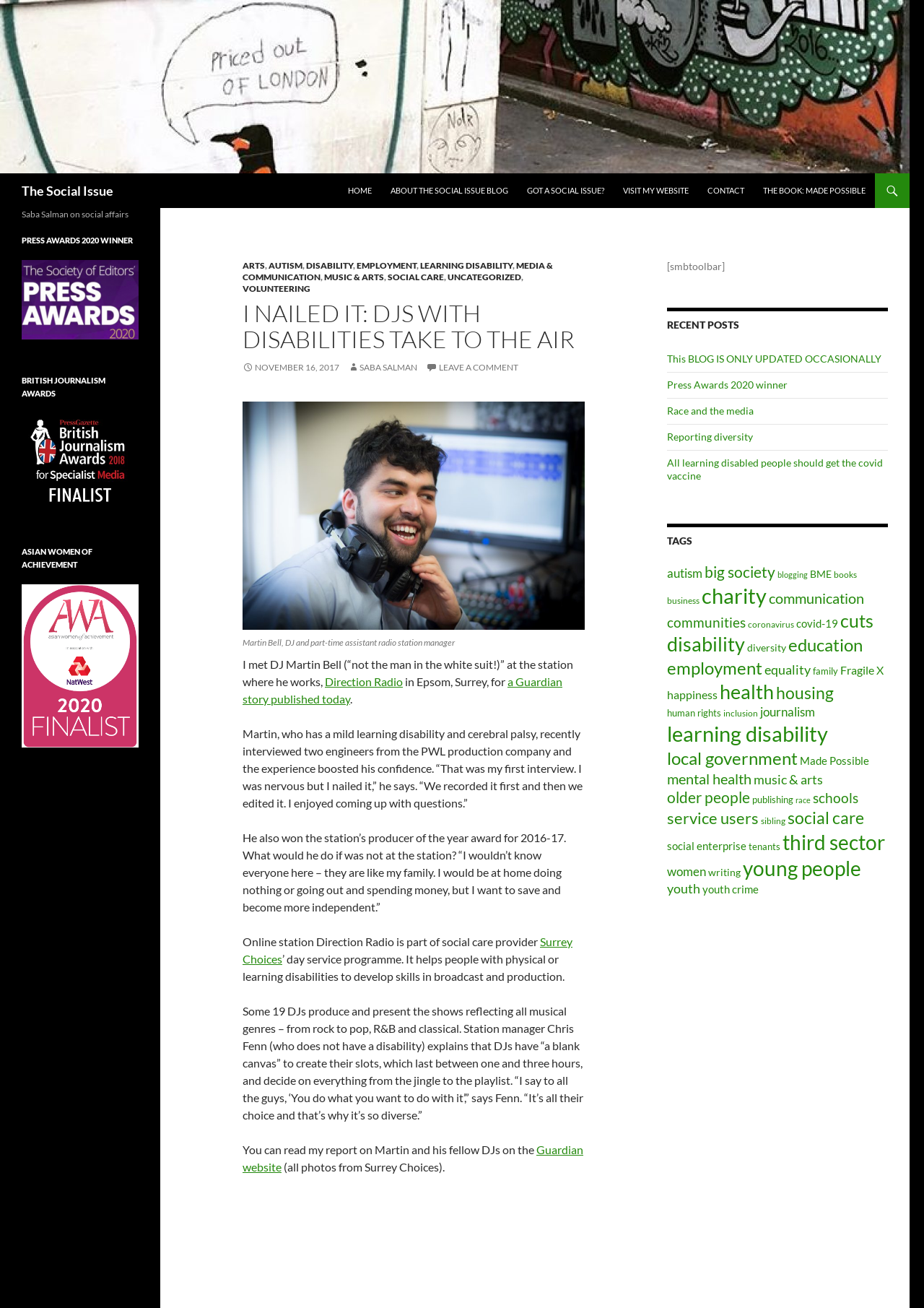Identify the bounding box coordinates for the UI element mentioned here: "alt="The Social Issue"". Provide the coordinates as four float values between 0 and 1, i.e., [left, top, right, bottom].

[0.0, 0.06, 0.984, 0.07]